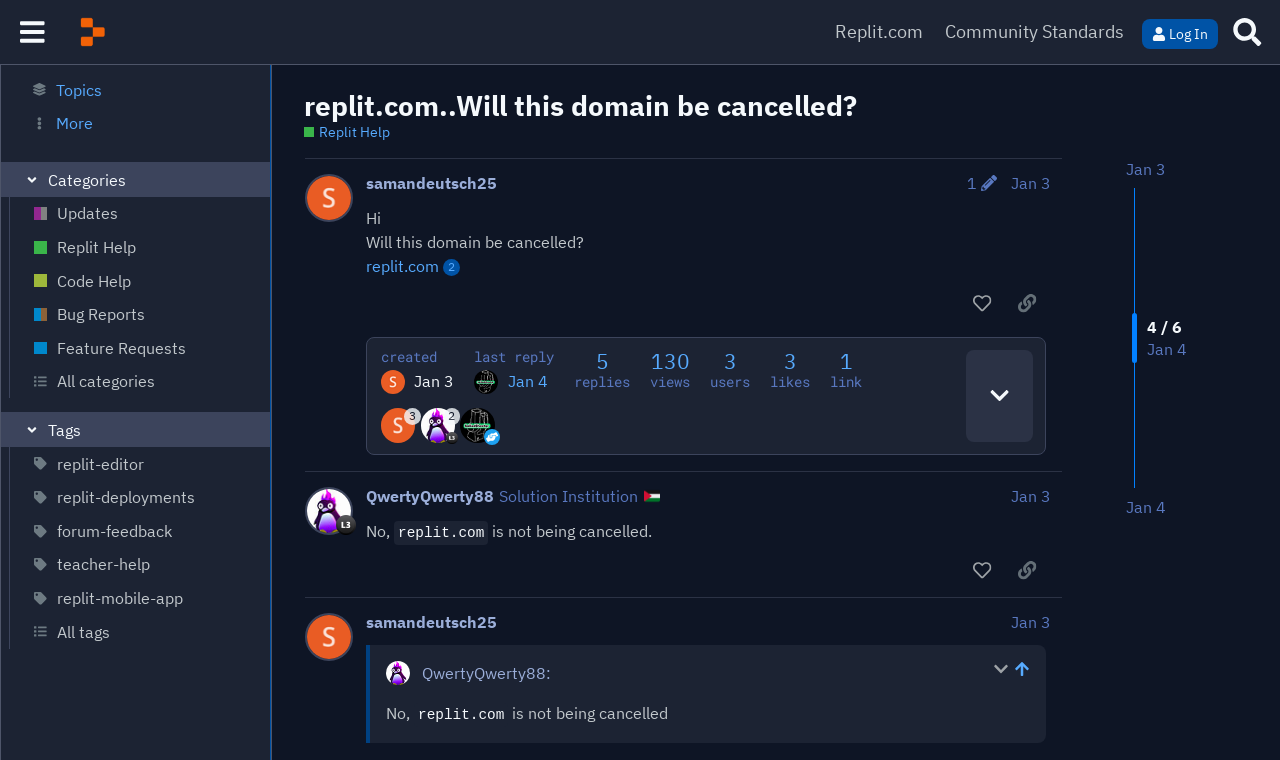Find and specify the bounding box coordinates that correspond to the clickable region for the instruction: "View the 'Replit Help' page".

[0.238, 0.161, 0.304, 0.187]